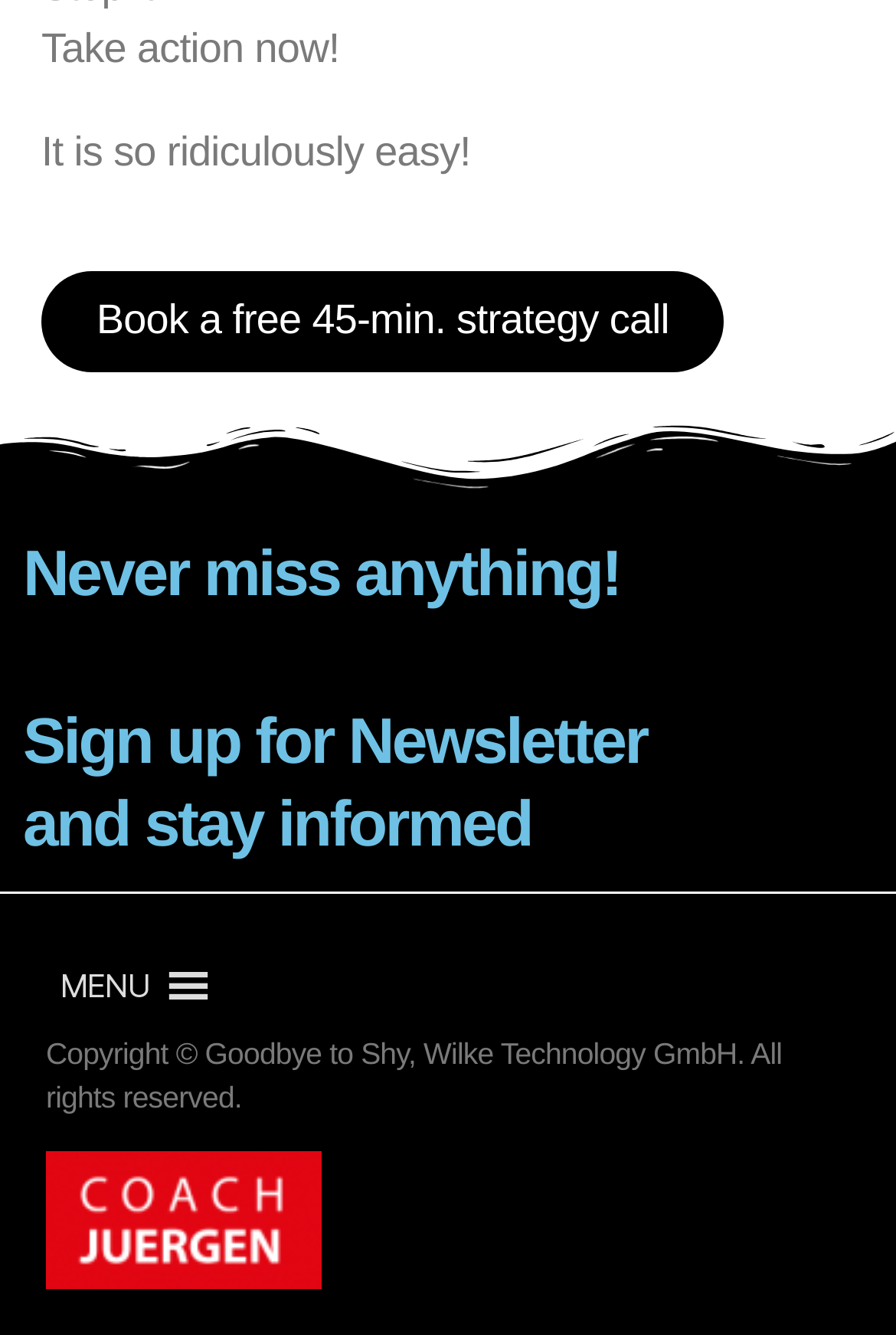What is the logo image at the bottom of the webpage?
Answer with a single word or phrase, using the screenshot for reference.

CoachJuergen_Logo_Rot_nur_fuer_Facebook